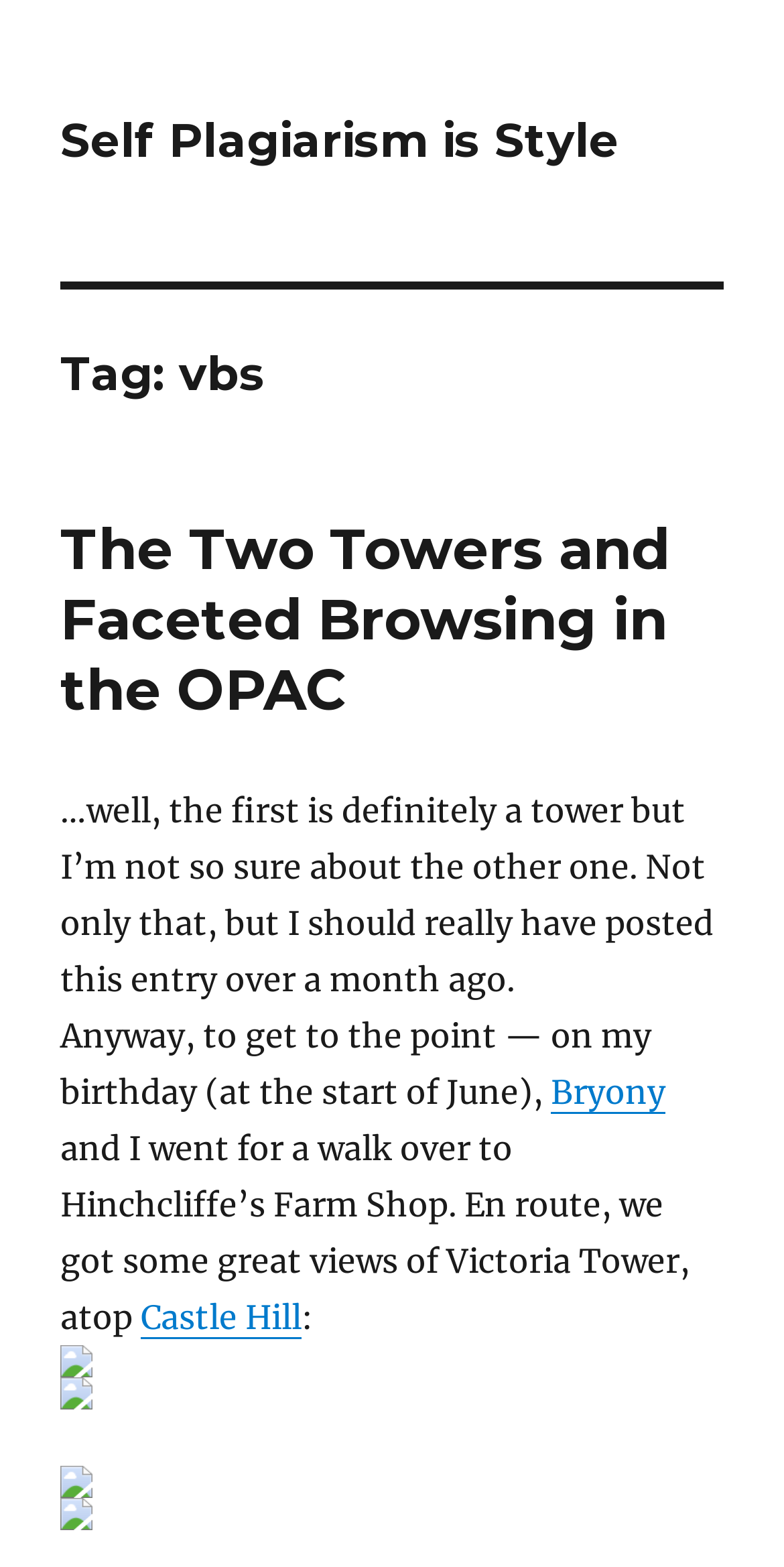Locate the UI element described by Self Plagiarism is Style in the provided webpage screenshot. Return the bounding box coordinates in the format (top-left x, top-left y, bottom-right x, bottom-right y), ensuring all values are between 0 and 1.

[0.077, 0.072, 0.79, 0.108]